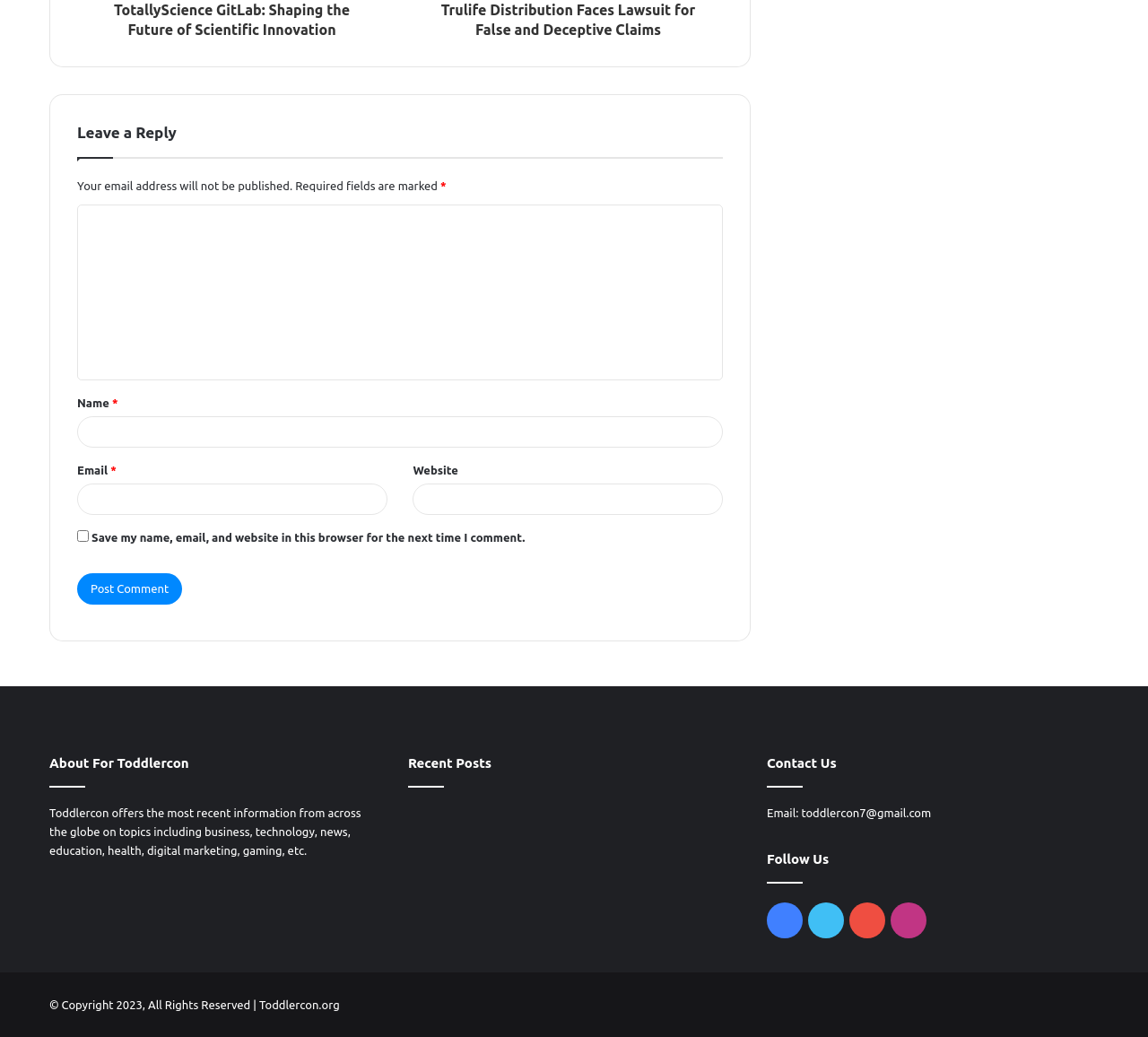What is the email address for contact?
From the details in the image, provide a complete and detailed answer to the question.

The contact information section lists the email address 'toddlercon7@gmail.com' as a means of contacting the webpage administrators.